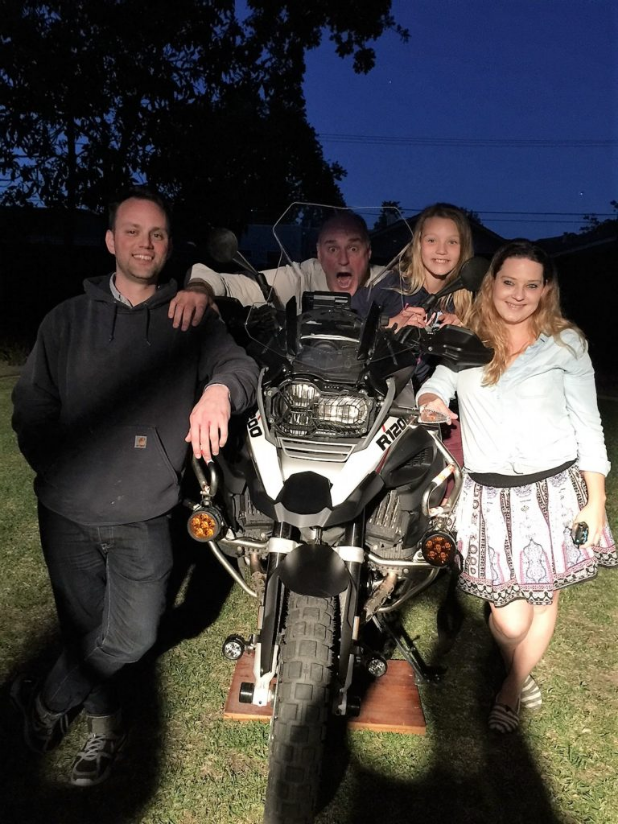Provide an in-depth description of all elements within the image.

In this lively and joyful family photo, four individuals are gathered around a striking motorcycle, a BMW R1200, creating a memorable moment filled with laughter and togetherness. The image captures the essence of a fun, casual evening as they pose outdoors amidst a backdrop of trees under the twilight sky. 

In the foreground, a man with a beaming smile stands on the left, wearing a dark hoodie, with a hand resting lightly on the bike. Next to him, a man with an exaggerated, playful expression leans into the group, emphasizing the fun spirit of the gathering. To the right, a young girl with long hair and a charming smile joins the group, adding to the cheerful atmosphere. Completing the family portrait is a woman wearing a light sweater and a patterned skirt, who appears to be enjoying the moment, holding onto the girl.

The motorcycle serves as a centerpiece for their cheerful gathering, hinting at shared adventures and a love for biking. This snapshot encapsulates a cherished family memory, highlighting the bonds and joy shared among loved ones in a simple, yet significant moment.